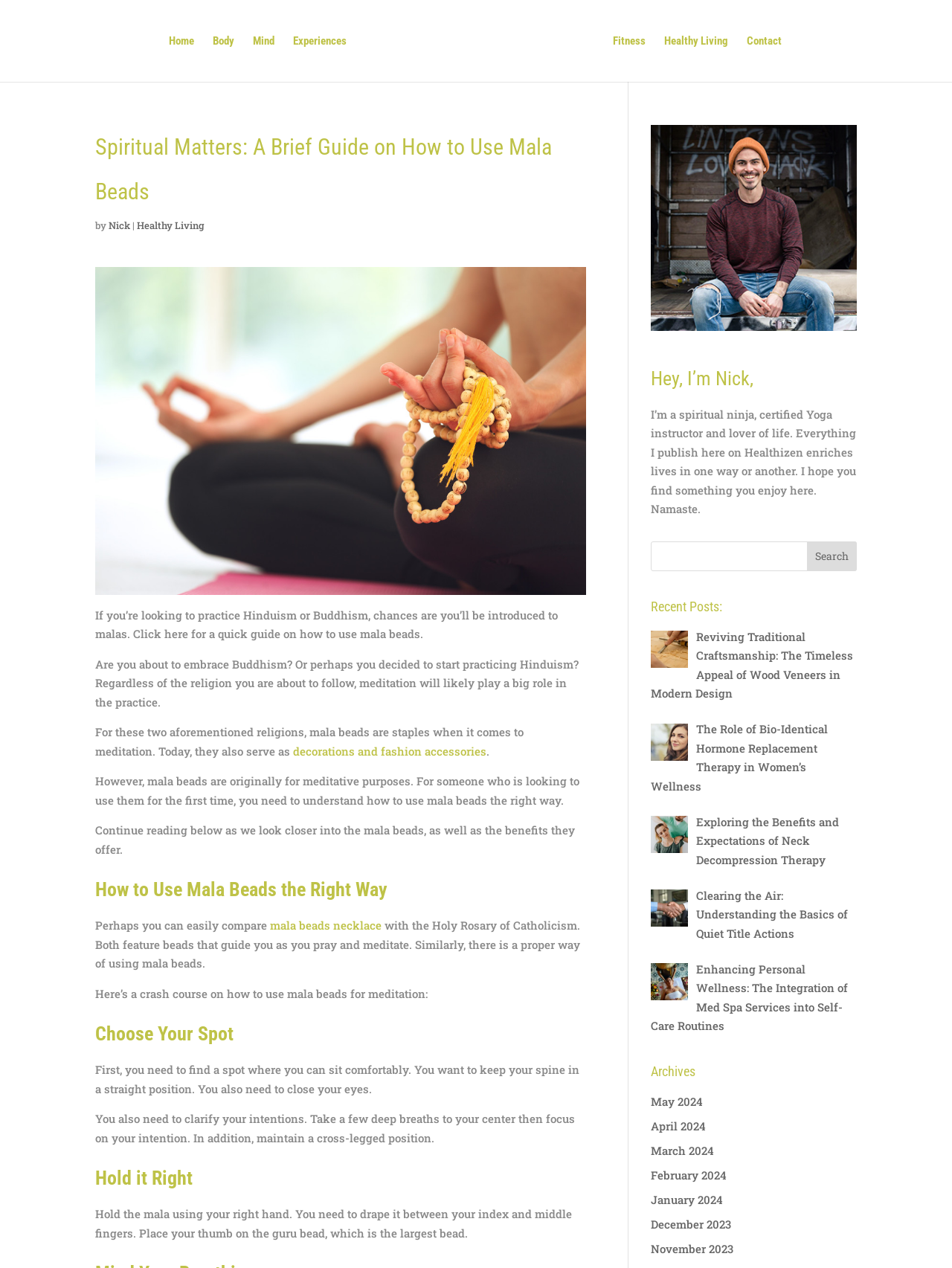Determine the bounding box coordinates for the element that should be clicked to follow this instruction: "Search for something". The coordinates should be given as four float numbers between 0 and 1, in the format [left, top, right, bottom].

[0.683, 0.427, 0.9, 0.45]